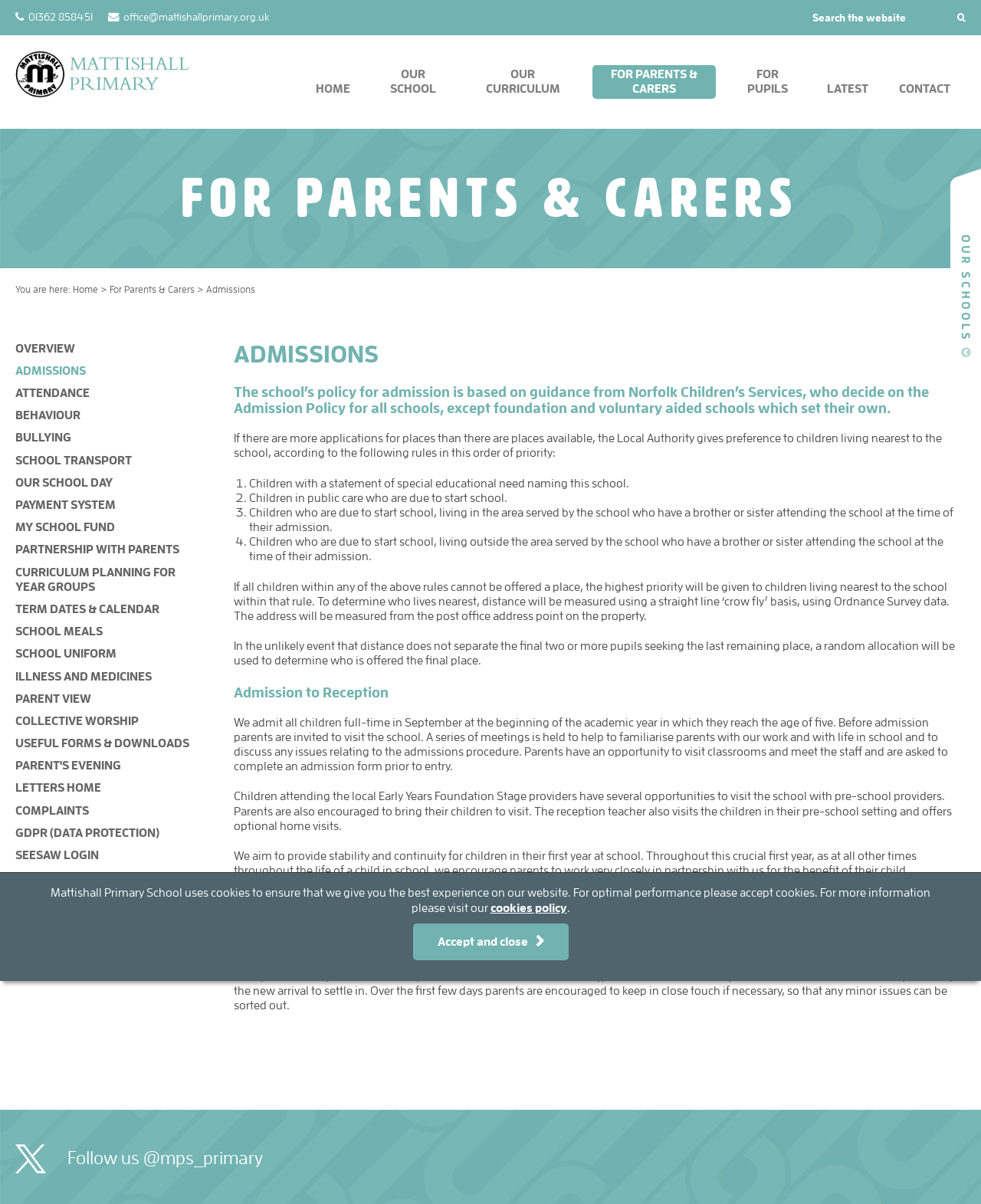Please indicate the bounding box coordinates of the element's region to be clicked to achieve the instruction: "go to PAST EXHIBITIONS page". Provide the coordinates as four float numbers between 0 and 1, i.e., [left, top, right, bottom].

None